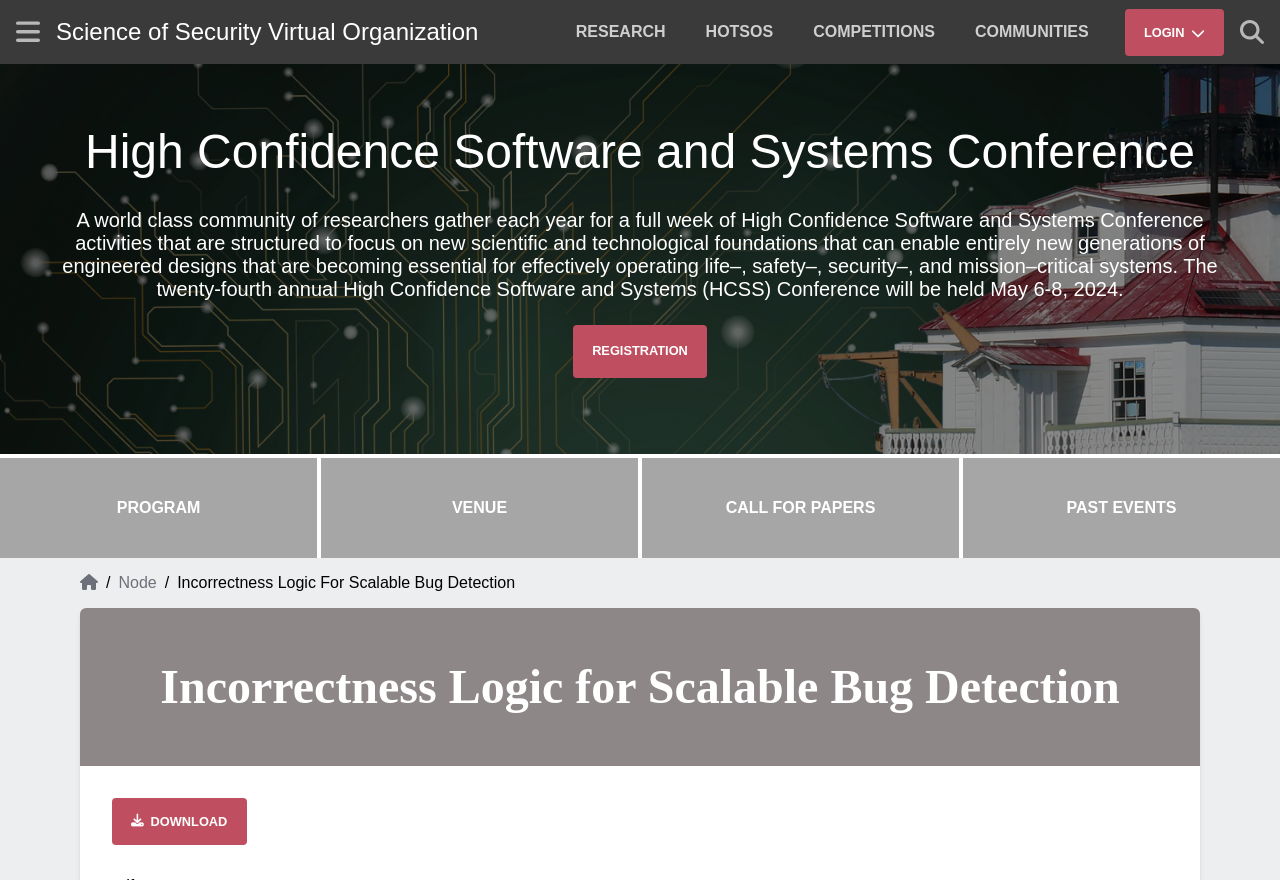What is the purpose of the LOGIN button? Please answer the question using a single word or phrase based on the image.

To log in